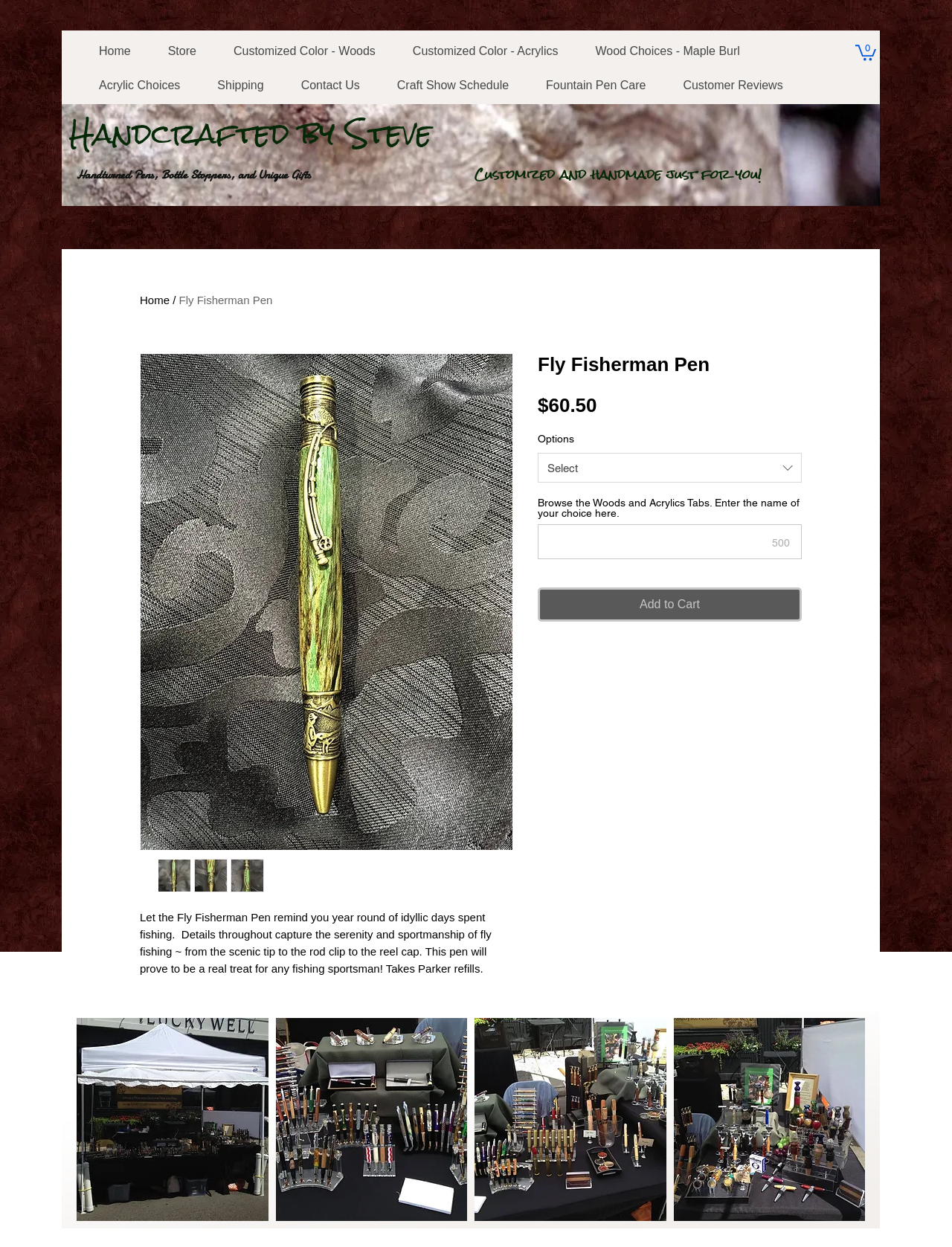Generate a thorough explanation of the webpage's elements.

This webpage is about a handcrafted fly fisherman pen, with a scenic design that captures the serenity and sportsmanship of fly fishing. At the top of the page, there is a navigation menu with links to the site's home page, store, customized color options, wood and acrylic choices, shipping information, contact details, craft show schedule, fountain pen care, and customer reviews. 

Below the navigation menu, there is a main section that displays the fly fisherman pen. The pen is showcased with a large image, accompanied by three smaller thumbnail images. Above the images, there is a brief description of the pen, highlighting its unique features and the fact that it takes Parker refills. 

To the right of the images, there is a section with the pen's details, including its price, which is $60.50. There is also an options section where customers can select their preferred wood or acrylic type. A text box allows customers to enter their preferred name for the pen. 

At the bottom of the page, there is a paginated grid gallery with buttons to navigate through the pages. The page also has a cart with 0 items, which is located at the top right corner.